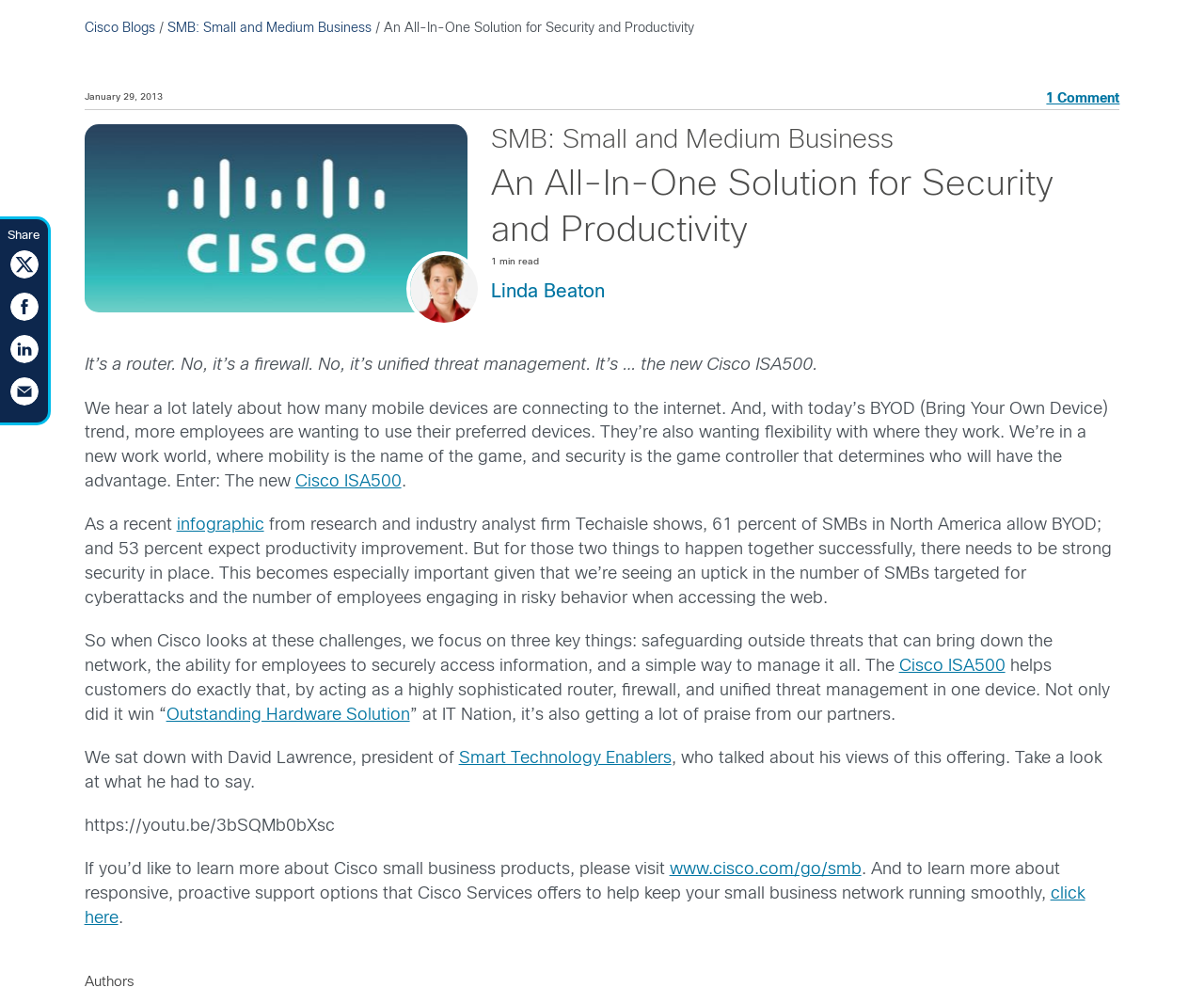What is the topic of the blog post?
Please give a detailed answer to the question using the information shown in the image.

The topic of the blog post is about security and productivity, specifically discussing the new Cisco ISA500 and its features.